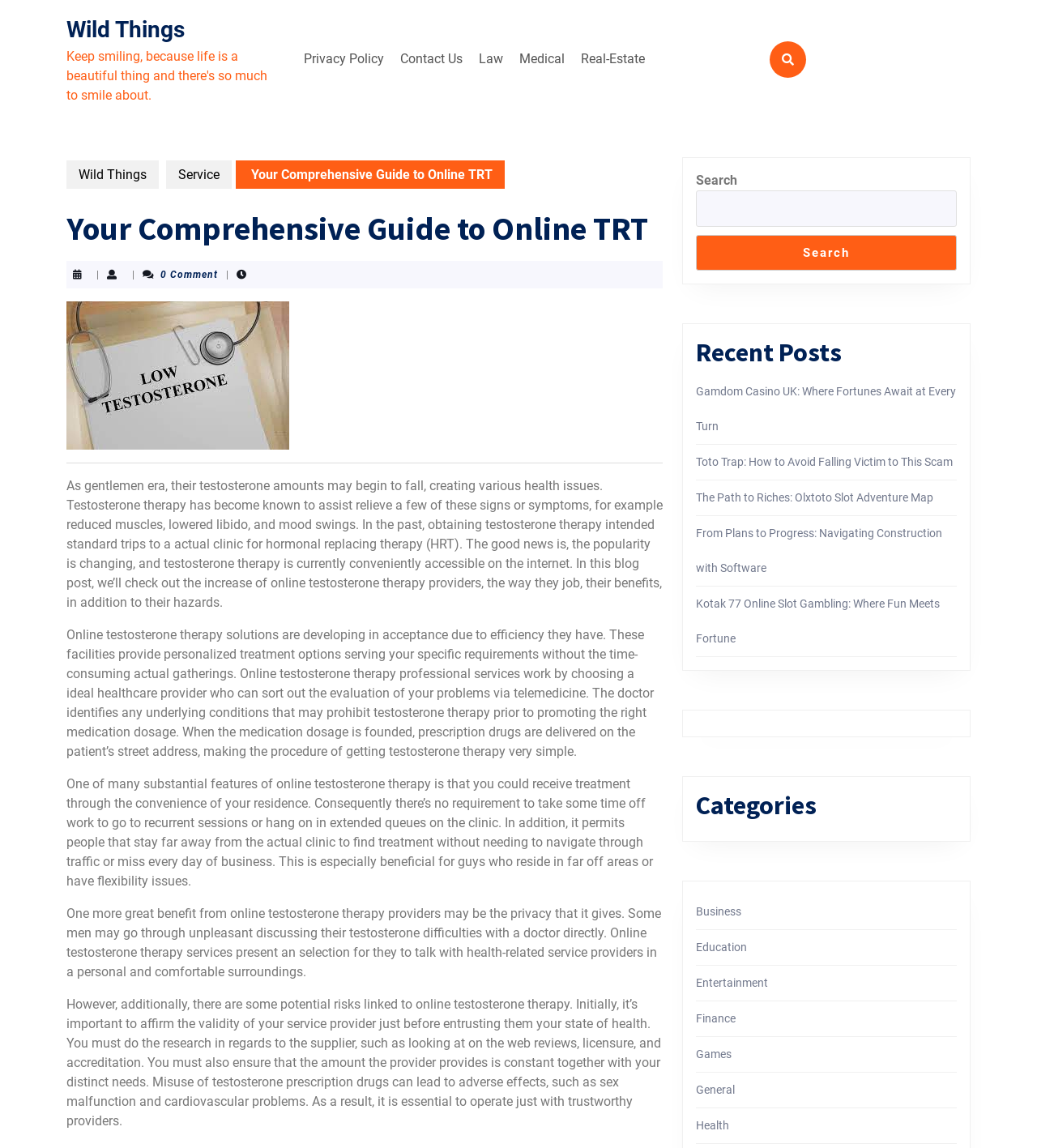Locate the bounding box coordinates of the clickable part needed for the task: "Search for something".

[0.671, 0.166, 0.923, 0.197]